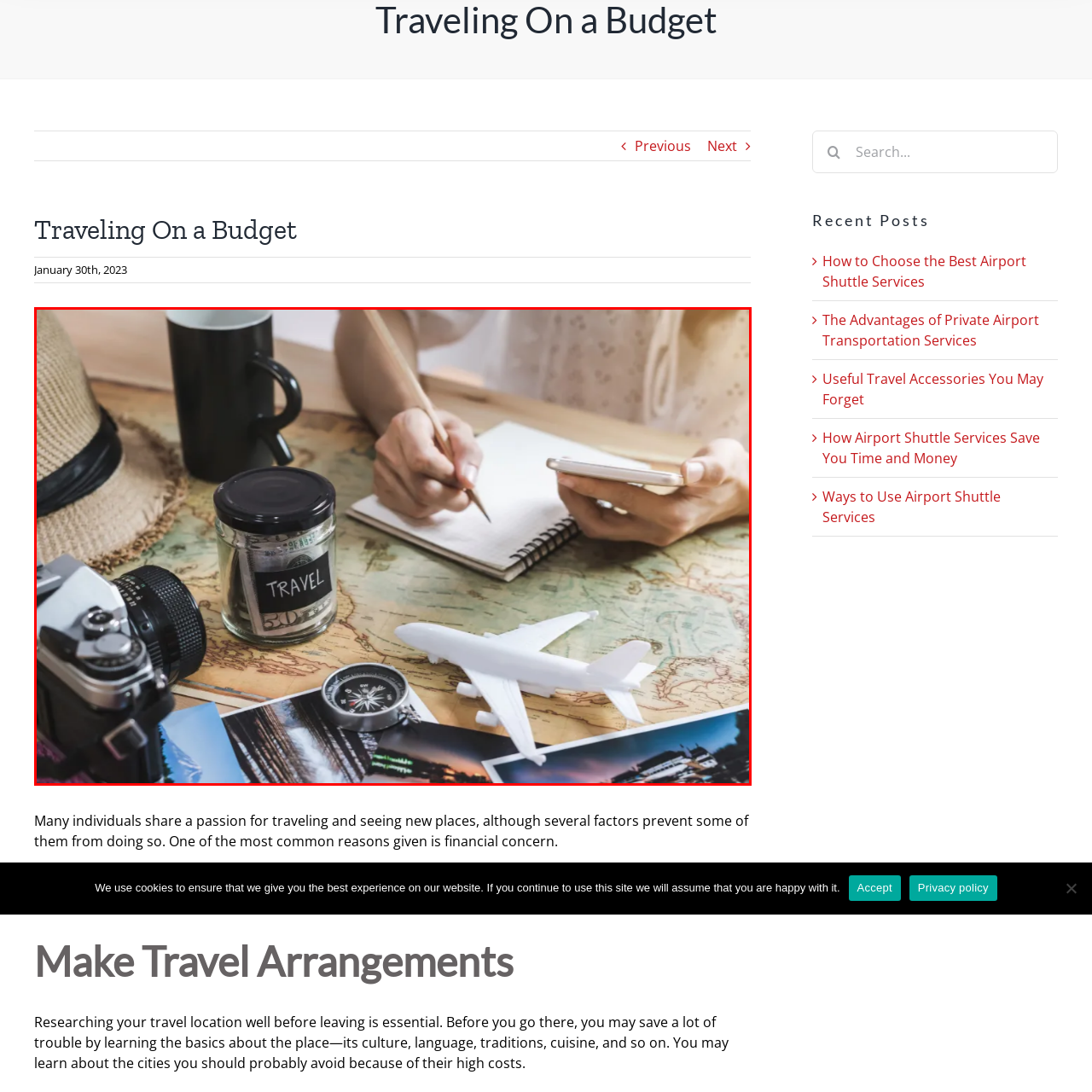What is the person in the background likely doing?
Please focus on the image surrounded by the red bounding box and provide a one-word or phrase answer based on the image.

Researching or organizing a trip